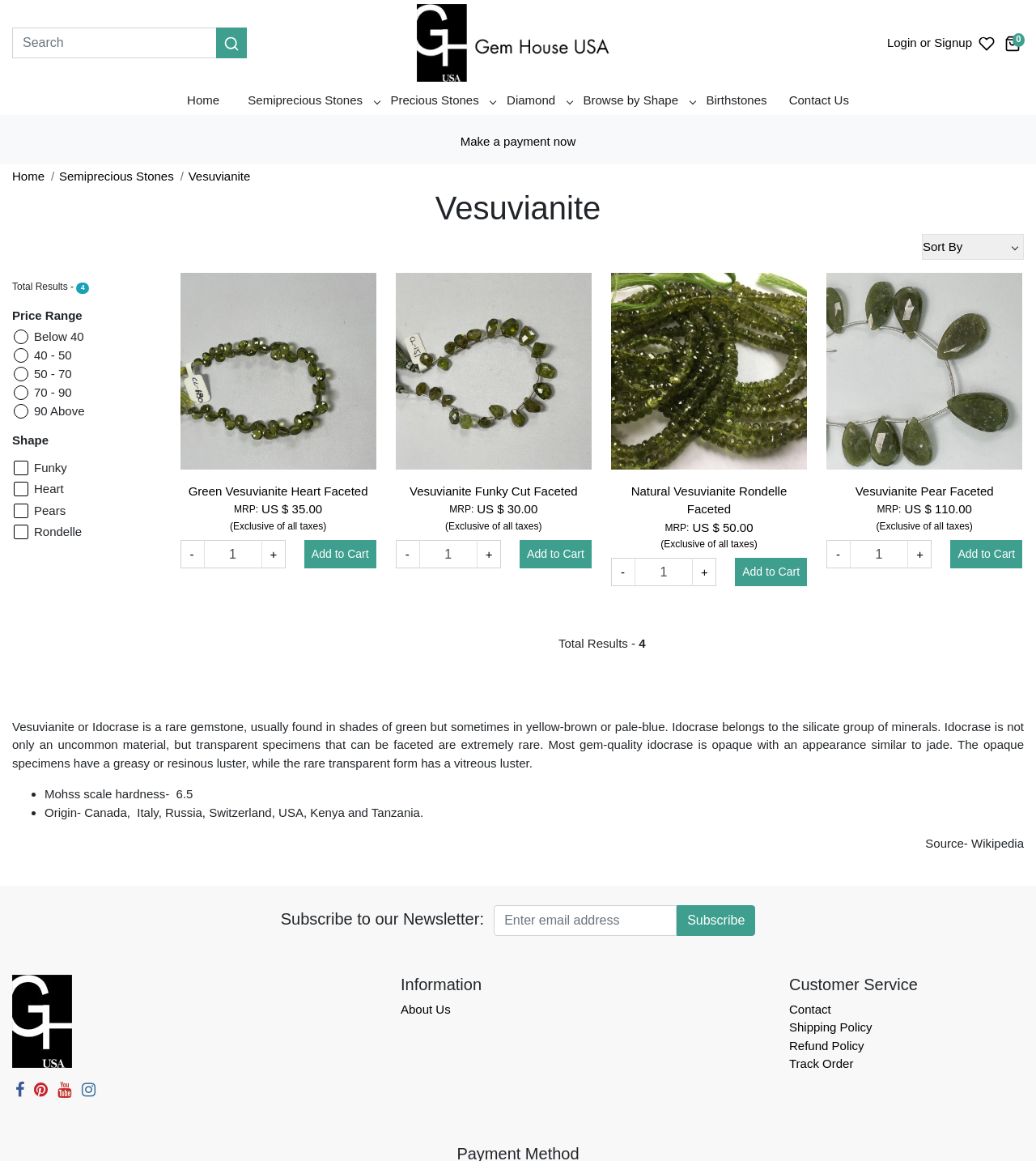Generate a thorough caption detailing the webpage content.

The webpage is about Vesuvianite, a rare gemstone. At the top, there is a search bar with a button and a small icon next to it. Below the search bar, there are several links, including "Gemstone", "Login", "Signup", and others. 

On the left side, there is a navigation menu with links to "Home", "Semiprecious Stones", "Precious Stones", and other categories. Below the navigation menu, there is a breadcrumb trail showing the current location as "Home > Semiprecious Stones > Vesuvianite".

The main content of the page is divided into two sections. The top section has a heading "Vesuvianite" and provides information about the gemstone, including its description, hardness, and origin. There are four radio buttons for selecting a price range and four checkboxes for selecting a shape.

The bottom section displays a list of four gemstones, each with an image, a description, and a price. The gemstones are arranged in a grid, with two columns and two rows. Each gemstone has a "Add to Cart" button and a quantity selector. There are also links to view more details about each gemstone.

At the bottom of the page, there is a static text providing more information about Vesuvianite, including its rarity, luster, and sources.